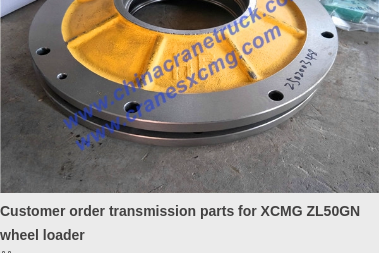What type of machine is the transmission part designed for?
Provide a detailed answer to the question using information from the image.

The caption specifically states that the transmission part is 'specially ordered for the XCMG ZL50GN wheel loader', indicating that it is designed to enhance the performance of this particular machine.